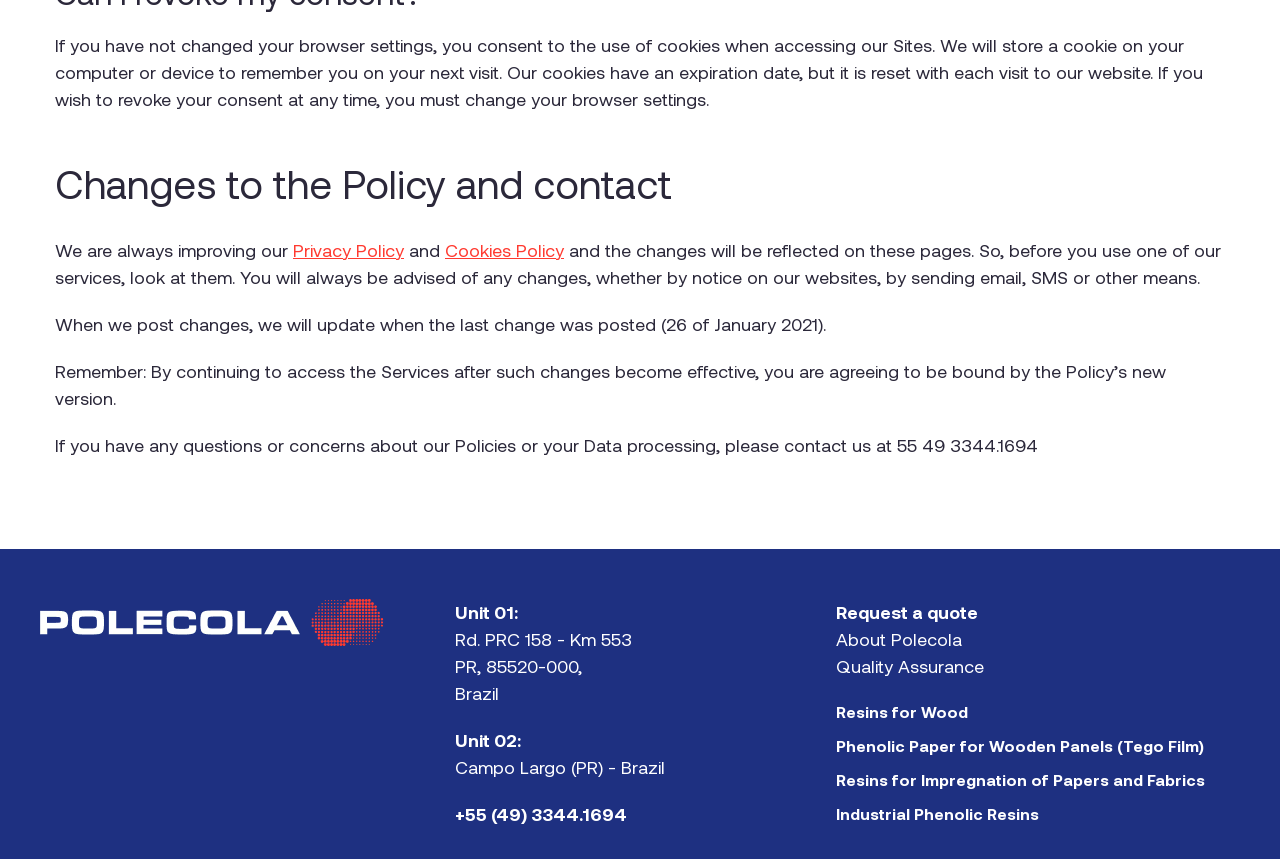What is the purpose of the cookies on this website?
Provide a detailed and extensive answer to the question.

According to the StaticText element with ID 200, the website stores a cookie on the user's computer or device to remember them on their next visit, which implies that the purpose of the cookies is to remember users.